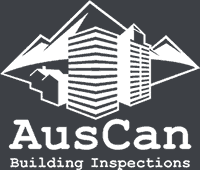Summarize the image with a detailed description that highlights all prominent details.

The image features the logo of AusCan Building Inspections. It prominently displays the company name "AusCan" in bold white lettering, along with the subtitle "Building Inspections" beneath it in a smaller font. Above the text, a stylized graphical representation of mountain peaks and buildings is illustrated, conveying the firm's connection to both urban environments and natural landscapes. The logo is set against a dark grey background, enhancing the contrast and making the elements stand out. This image encapsulates the essence of the company's services, focusing on building inspections within the context of the geographical landscape they operate in.